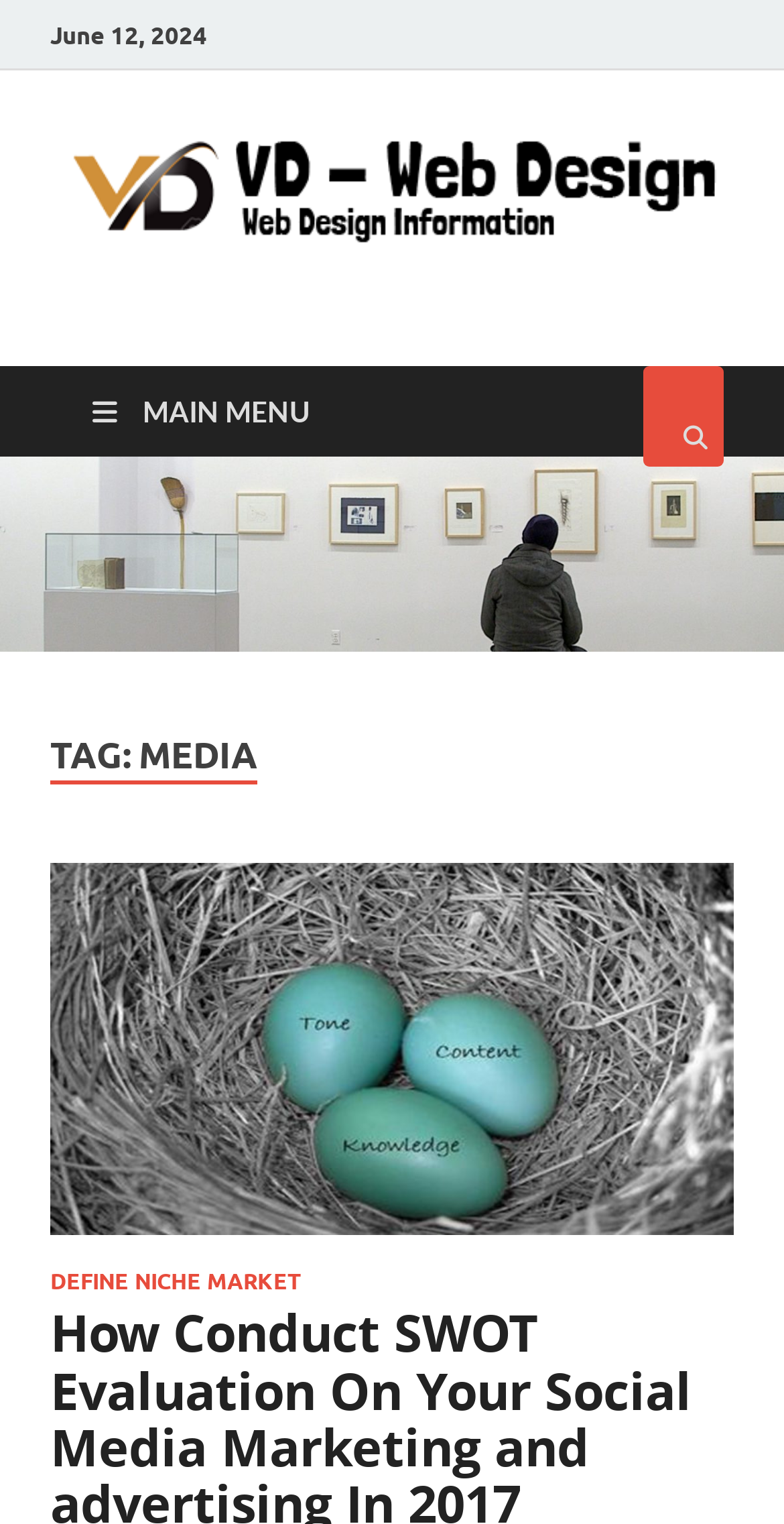What is the main category of the webpage's content?
Provide a detailed answer to the question, using the image to inform your response.

The webpage's content appears to be related to web design, as indicated by the 'Web Design Informations' text and the presence of articles related to social media marketing and web design.